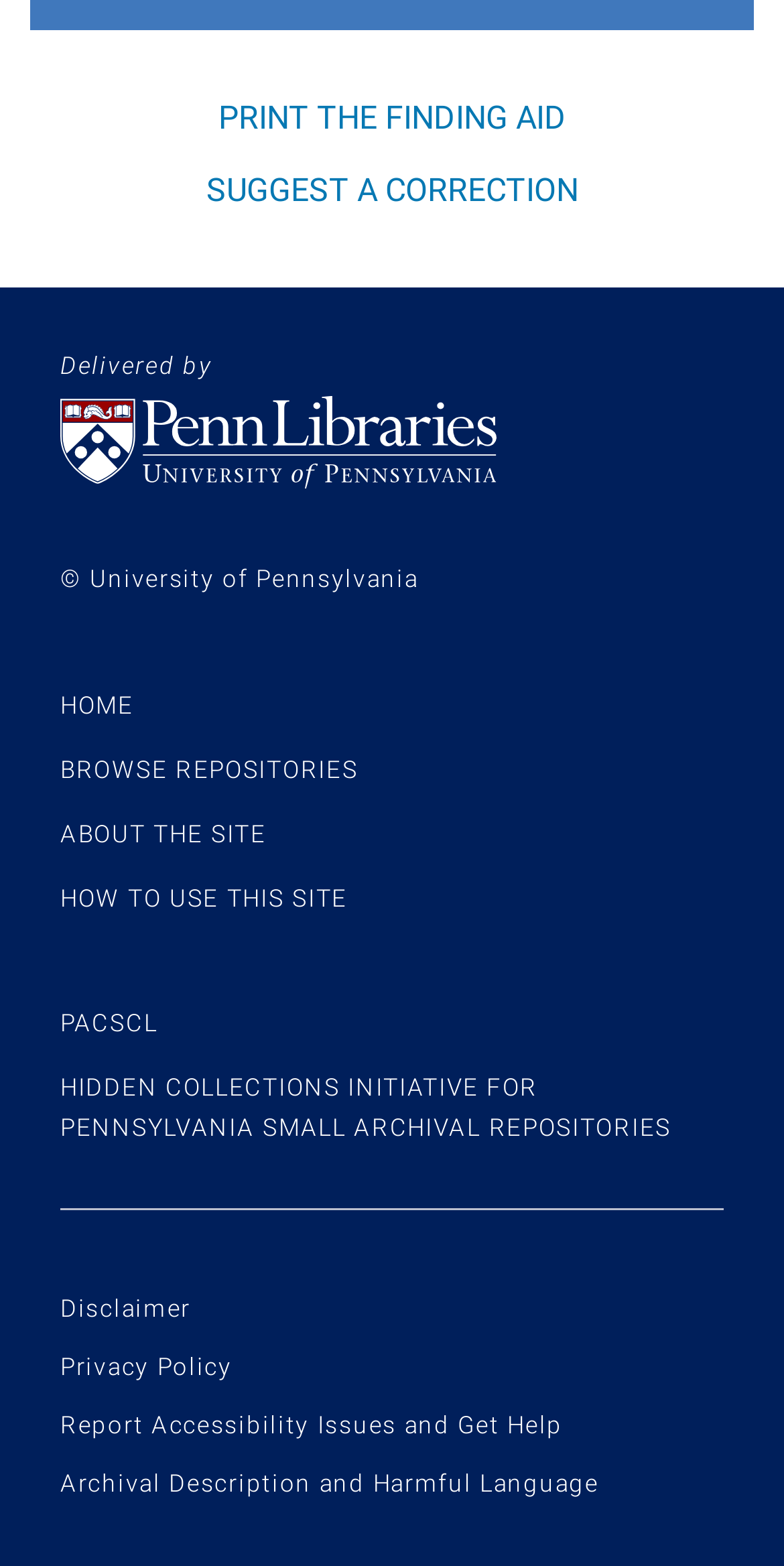Identify the bounding box coordinates for the UI element that matches this description: "Browse Repositories".

[0.077, 0.482, 0.457, 0.5]